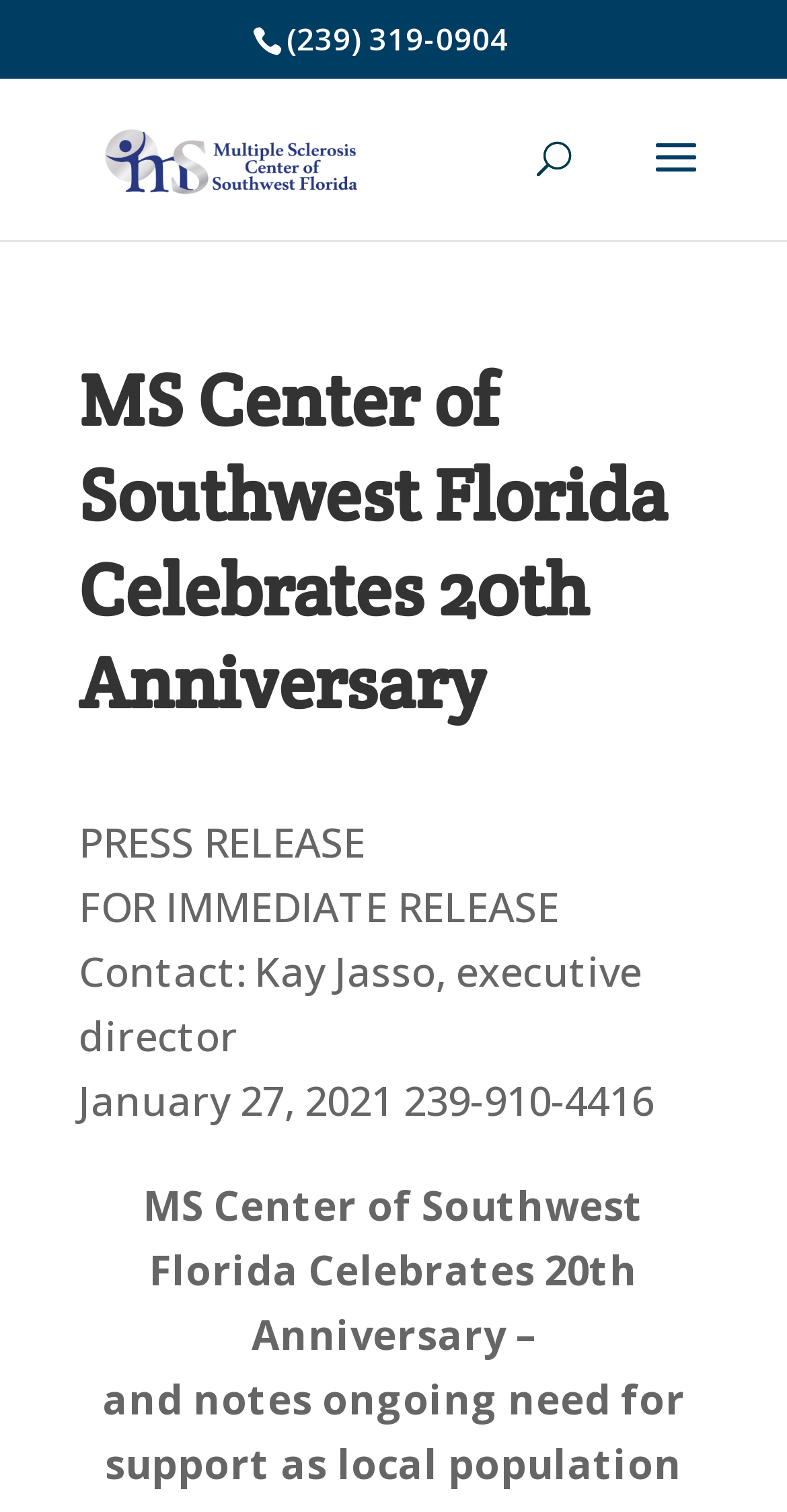Is there a search function on the webpage?
Answer the question with a thorough and detailed explanation.

I found the search function by looking at the UI elements on the webpage. Specifically, I found a search box with a label 'Search' which indicates that there is a search function on the webpage.